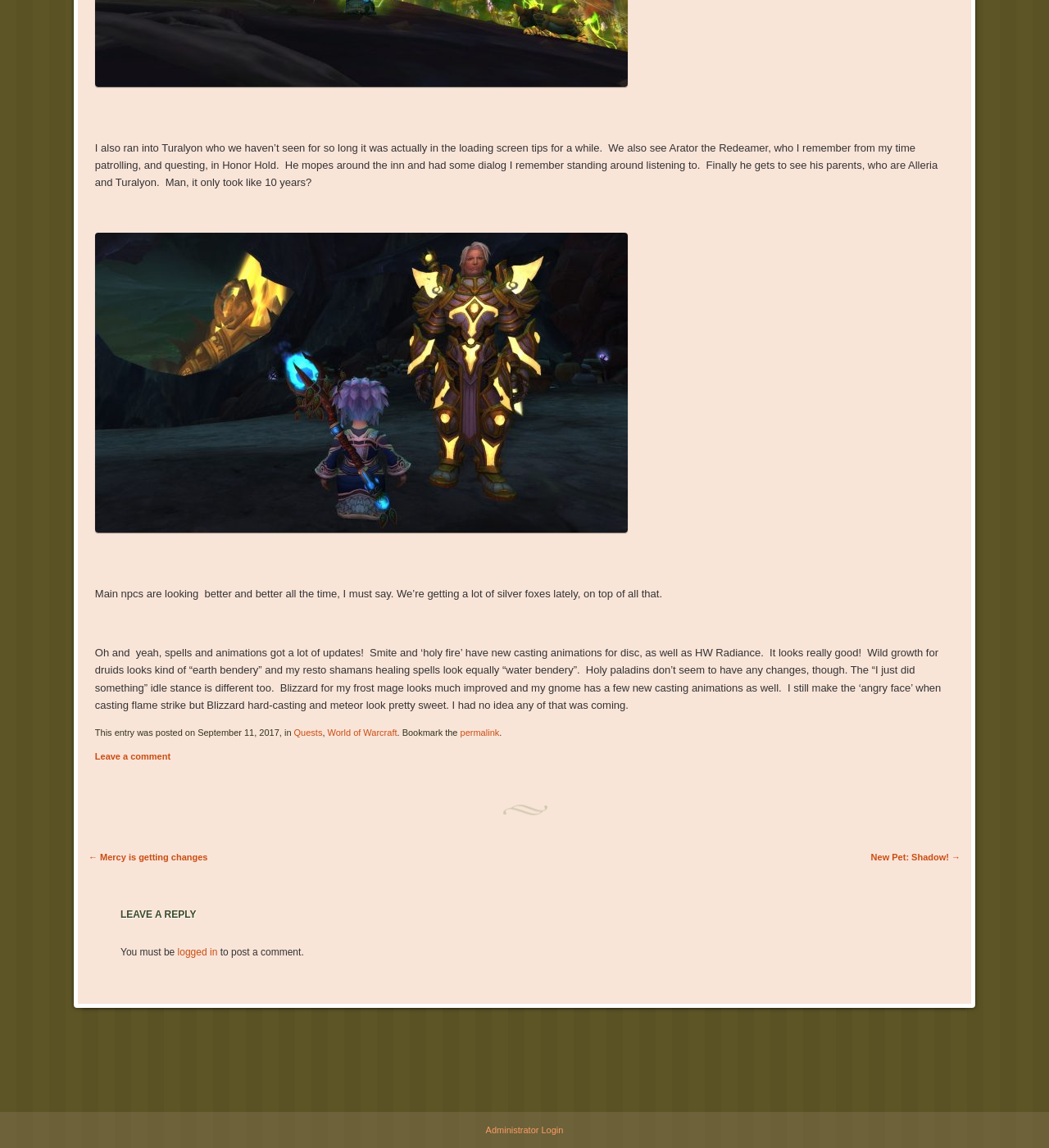Locate the bounding box of the UI element defined by this description: "internet & multimedia". The coordinates should be given as four float numbers between 0 and 1, formatted as [left, top, right, bottom].

None